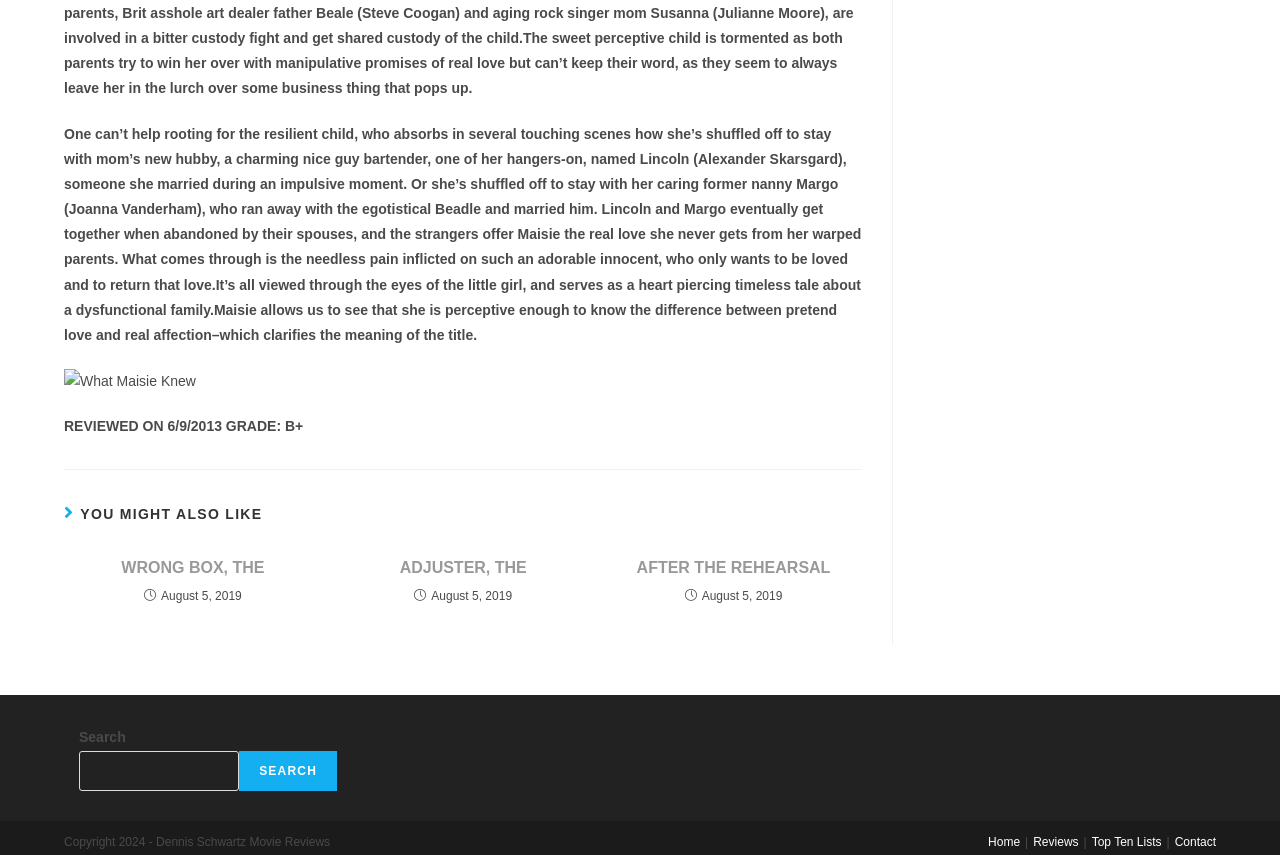Identify the bounding box for the UI element specified in this description: "parent_node: SEARCH name="s"". The coordinates must be four float numbers between 0 and 1, formatted as [left, top, right, bottom].

[0.062, 0.878, 0.187, 0.925]